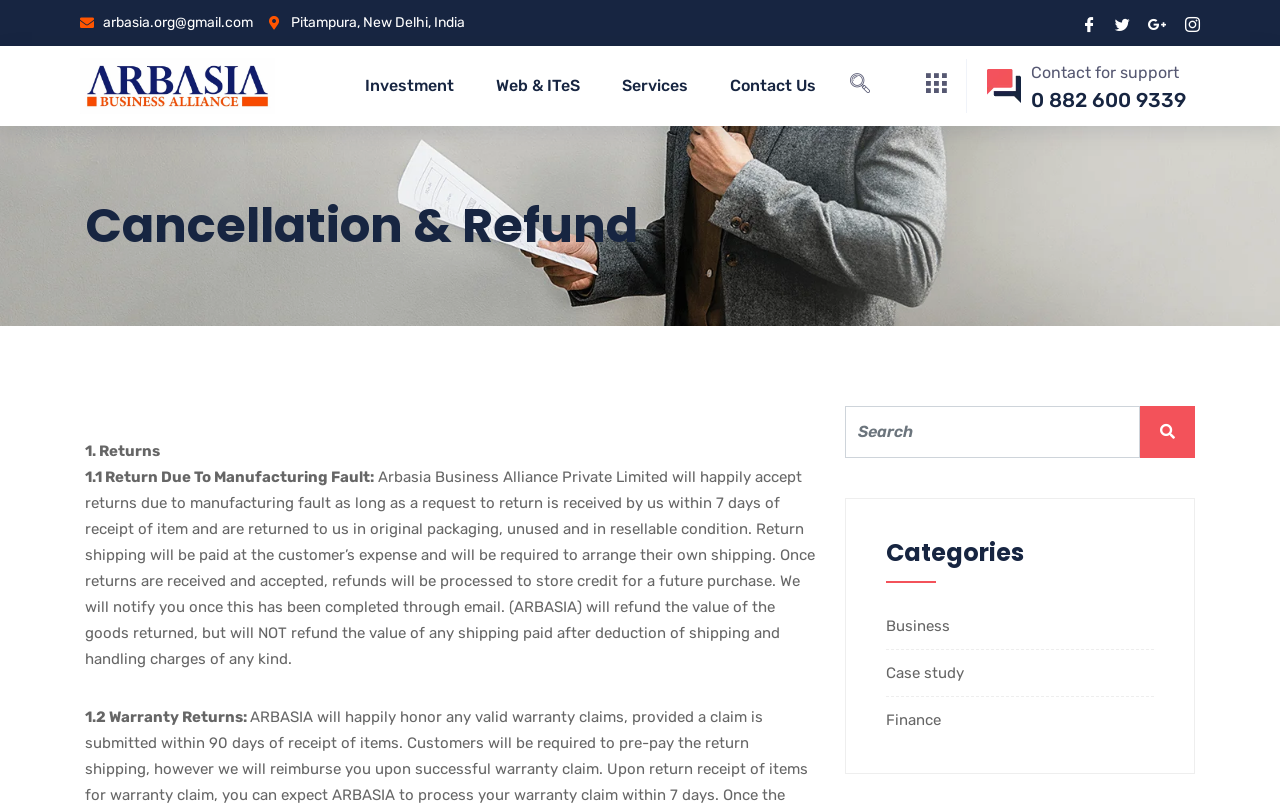Based on the visual content of the image, answer the question thoroughly: What is the condition for returning an item due to manufacturing fault?

I found the condition for returning an item due to manufacturing fault by reading the 'Return Due To Manufacturing Fault' section, which states that the item must be returned in original packaging, unused, and in resellable condition.